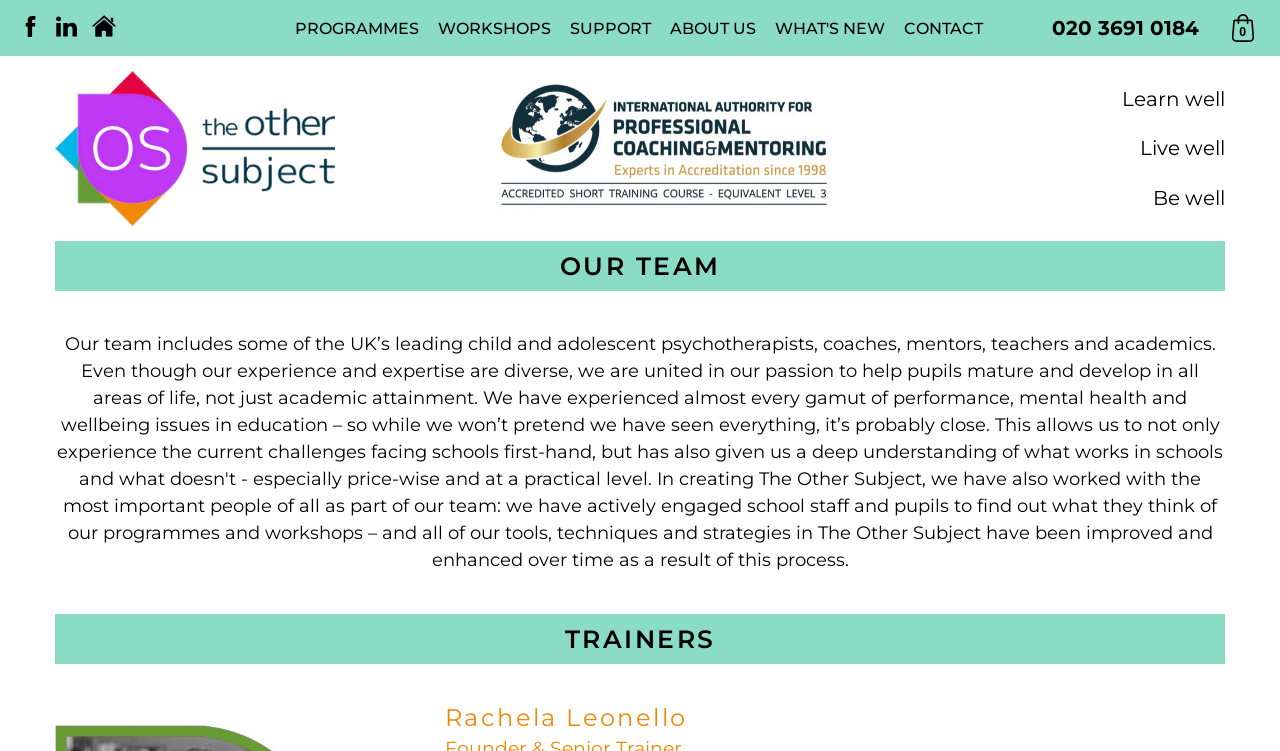Provide the bounding box coordinates of the HTML element this sentence describes: "Cart 0 items". The bounding box coordinates consist of four float numbers between 0 and 1, i.e., [left, top, right, bottom].

[0.96, 0.019, 0.984, 0.056]